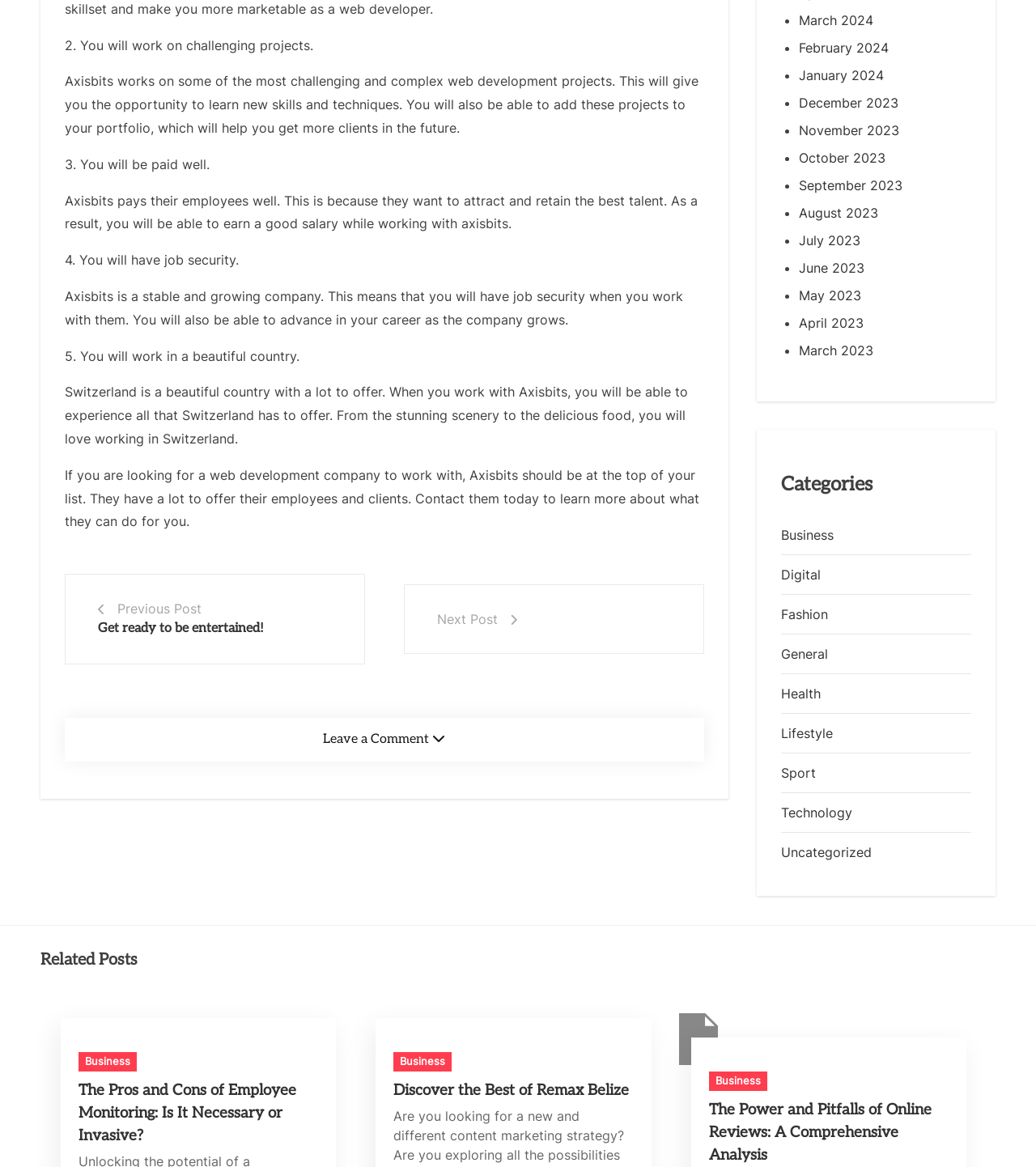What is the category of the post 'The Pros and Cons of Employee Monitoring: Is It Necessary or Invasive?'?
Look at the image and respond to the question as thoroughly as possible.

The post 'The Pros and Cons of Employee Monitoring: Is It Necessary or Invasive?' is categorized under 'Business' as it discusses the pros and cons of employee monitoring in a business setting.